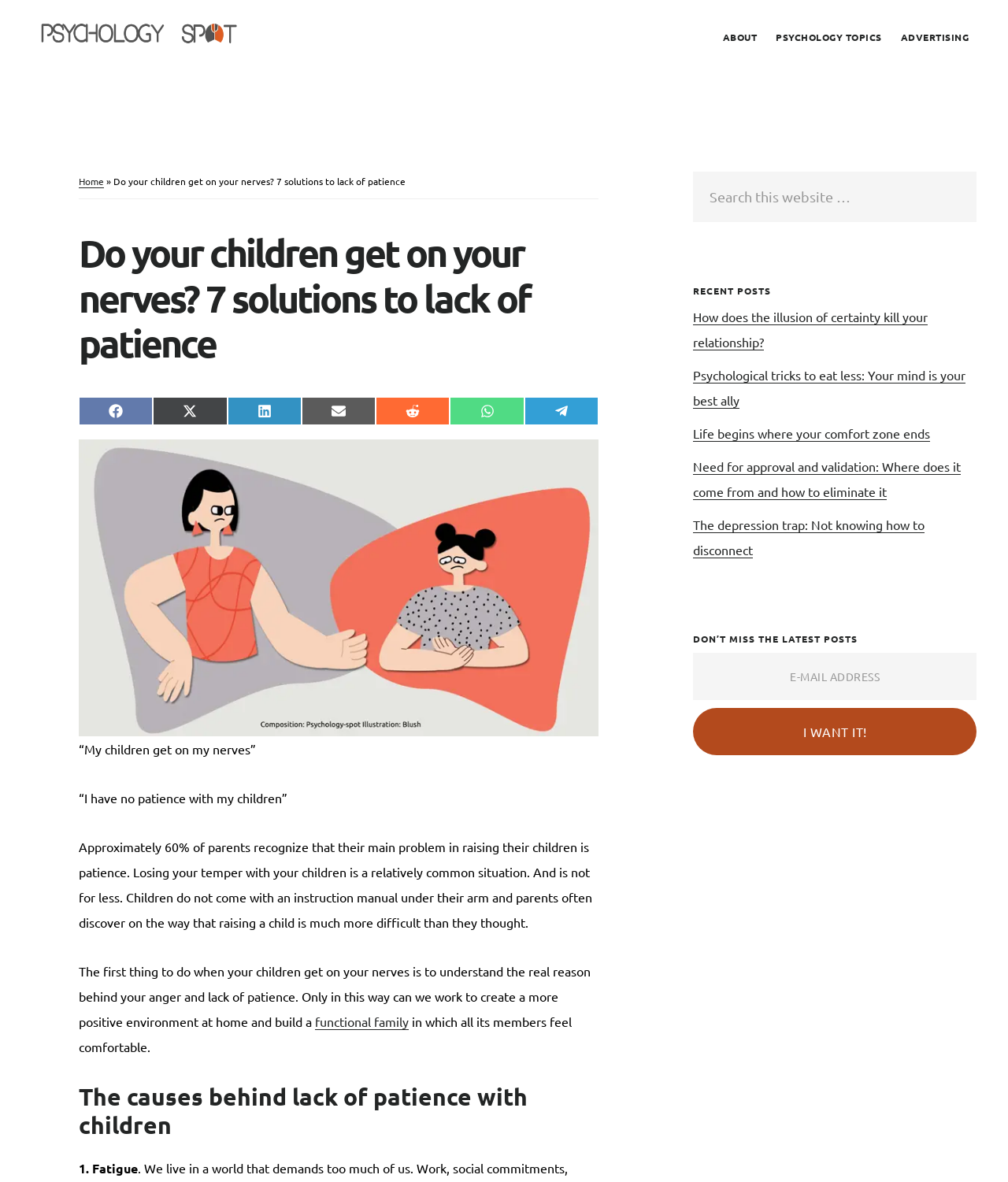Describe all the key features and sections of the webpage thoroughly.

This webpage appears to be a blog post or article about parenting and psychology. The main title of the page is "Do your children get on your nerves? 7 solutions to lack of patience with children." 

At the top of the page, there are three small links to skip to main content, primary sidebar, and footer. Below these links, there is a larger link to "PSYCHOLOGY SPOT" and a navigation menu with links to "ABOUT", "PSYCHOLOGY TOPICS", and "ADVERTISING". 

On the left side of the page, there is a heading with the same title as the page, followed by a series of social media links to share the article. Below these links, there is an image related to the topic, and then several paragraphs of text discussing the issue of losing patience with children. 

The text is divided into sections, with headings such as "The causes behind lack of patience with children" and "1. Fatigue". The article appears to be a informative piece, providing advice and solutions to parents who struggle with patience.

On the right side of the page, there is a primary sidebar with a search box, recent posts, and a section to subscribe to the latest posts via email. The recent posts section lists several article titles, including "How does the illusion of certainty kill your relationship?" and "Life begins where your comfort zone ends".